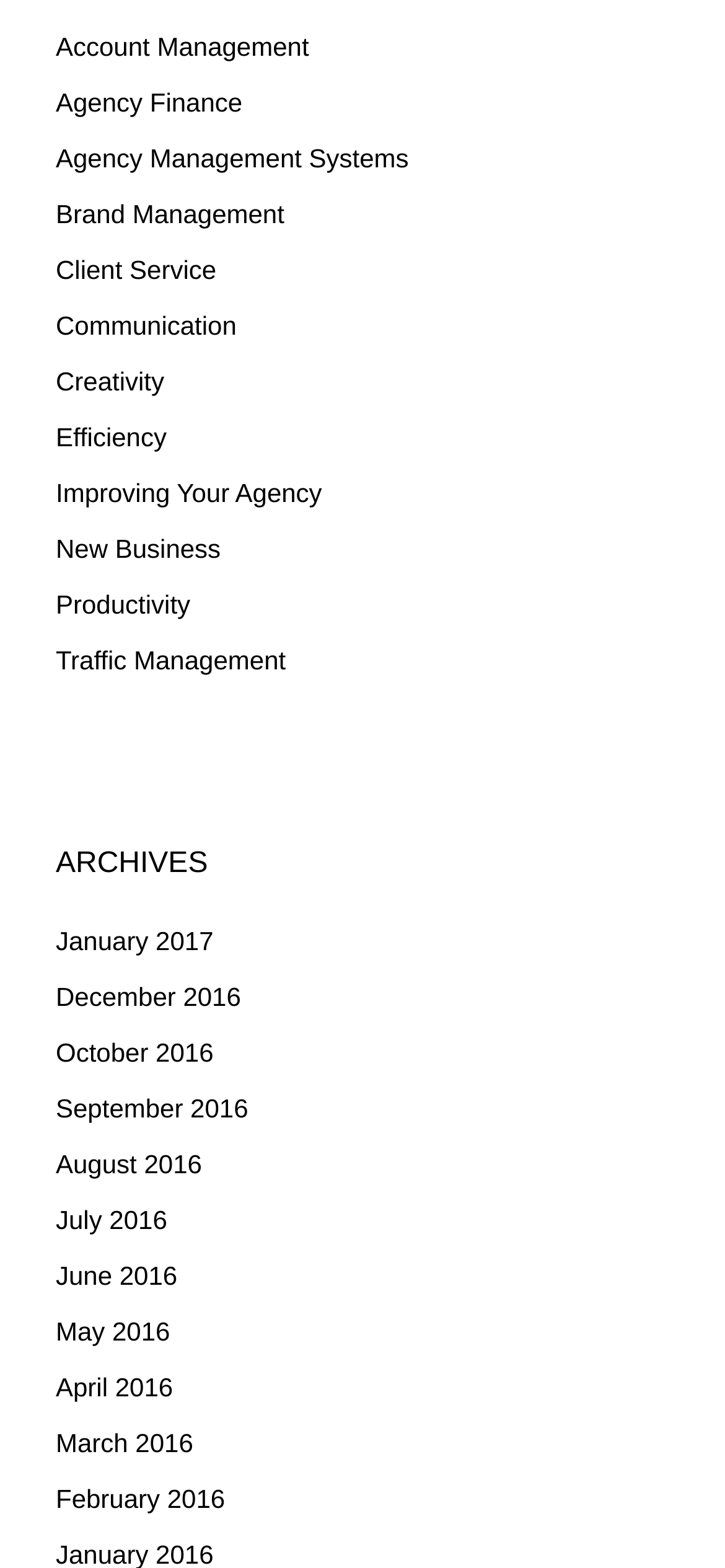Locate the bounding box coordinates of the element that needs to be clicked to carry out the instruction: "Explore Traffic Management". The coordinates should be given as four float numbers ranging from 0 to 1, i.e., [left, top, right, bottom].

[0.077, 0.411, 0.394, 0.43]